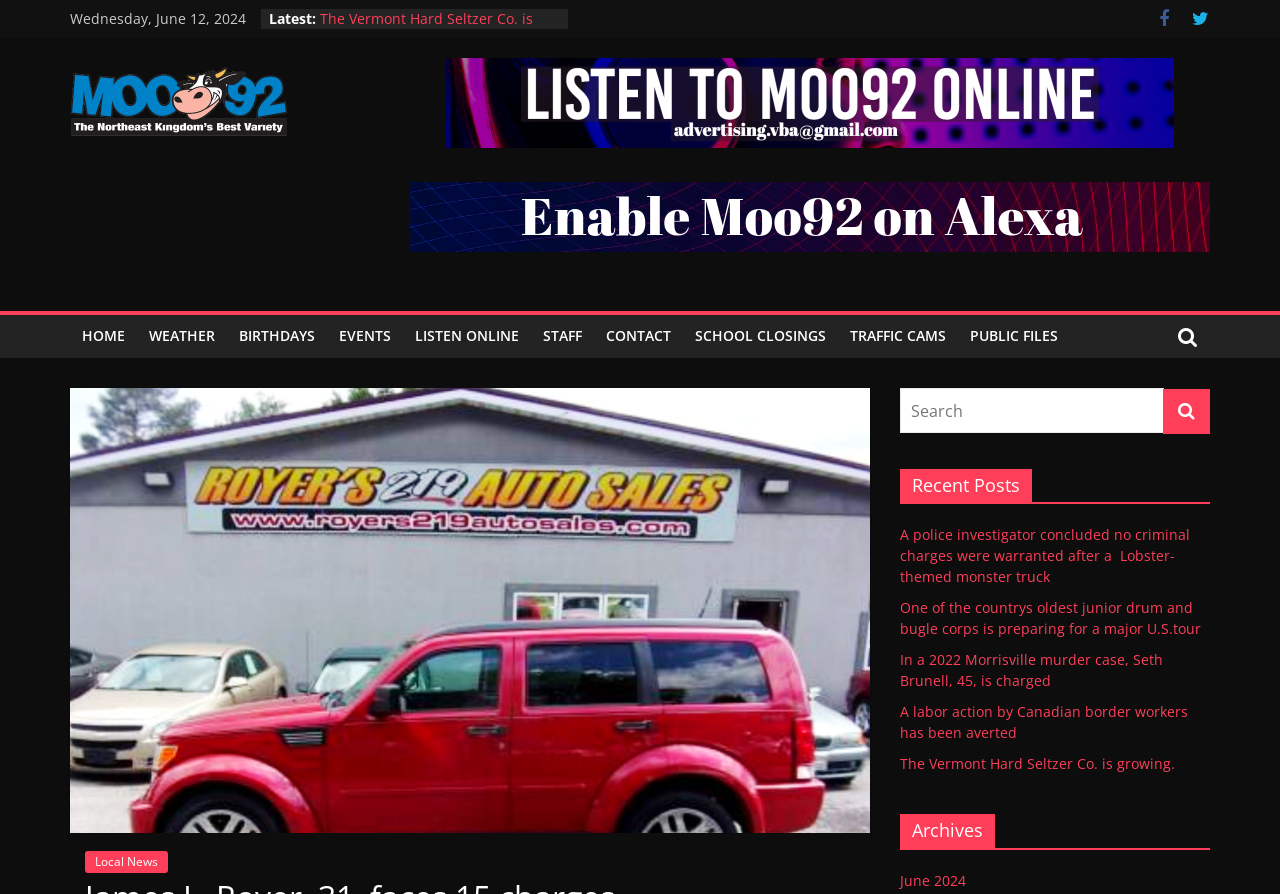What is the purpose of the search box?
Using the screenshot, give a one-word or short phrase answer.

To search the website